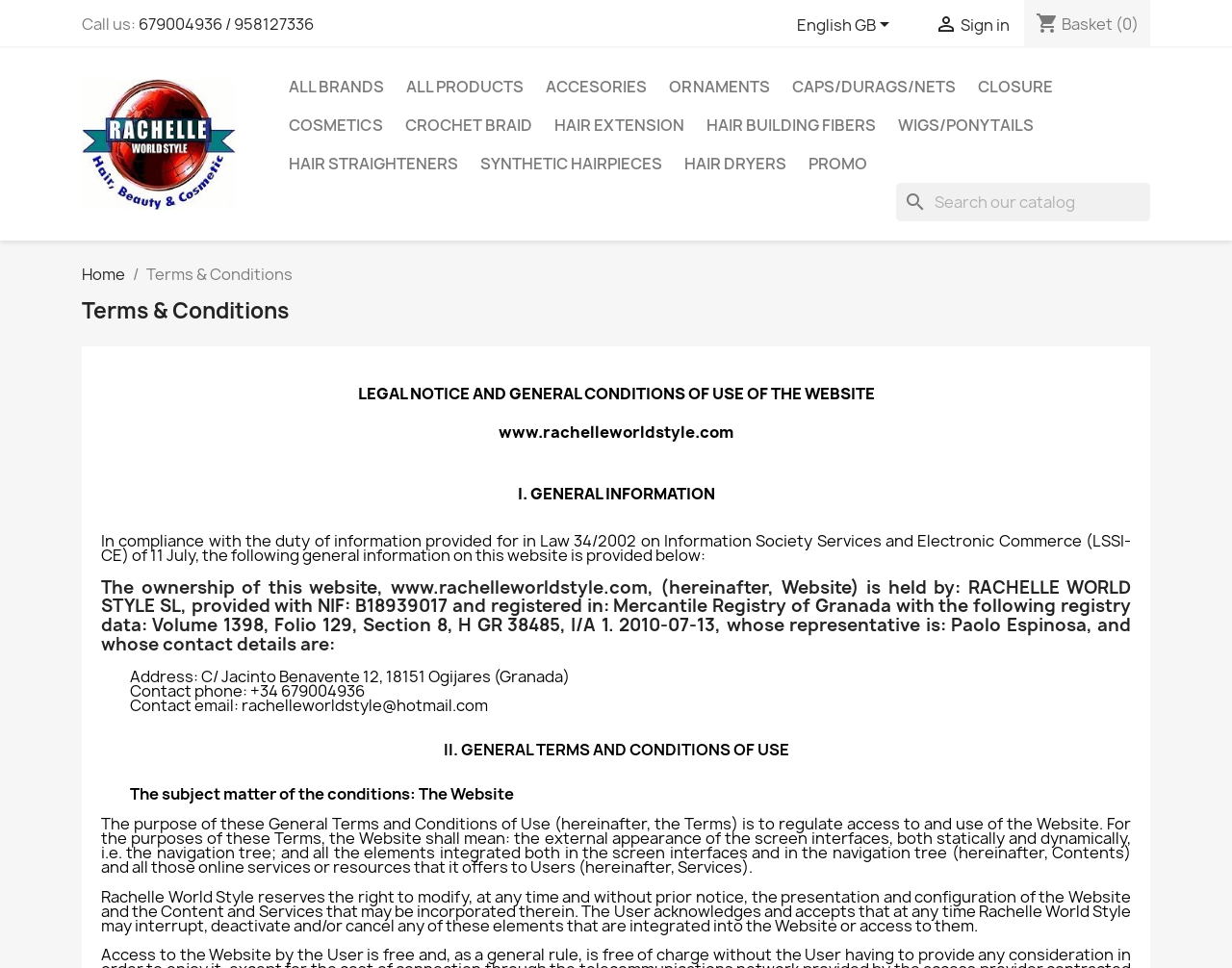Craft a detailed narrative of the webpage's structure and content.

The webpage is titled "Terms & Conditions" and appears to be a legal document outlining the terms of use for a website called Rachelle World Style. 

At the top of the page, there is a header section with a phone number, language dropdown, and links to sign in and view the basket. Below this, there are links to various categories of products, including all brands, all products, accessories, and more. 

The main content of the page is divided into sections, each with a heading. The first section is titled "LEGAL NOTICE AND GENERAL CONDITIONS OF USE OF THE WEBSITE" and provides general information about the website, including its ownership and contact details. 

The following sections outline the terms and conditions of use, including the purpose of the terms, the definition of the website and its contents, and the user's acknowledgement of Rachelle World Style's right to modify the website and its contents at any time. 

Throughout the page, there are no images, but there are many links and headings that break up the text and make it easier to navigate. The overall layout is dense with text, but the use of headings and sections helps to organize the content and make it more readable.